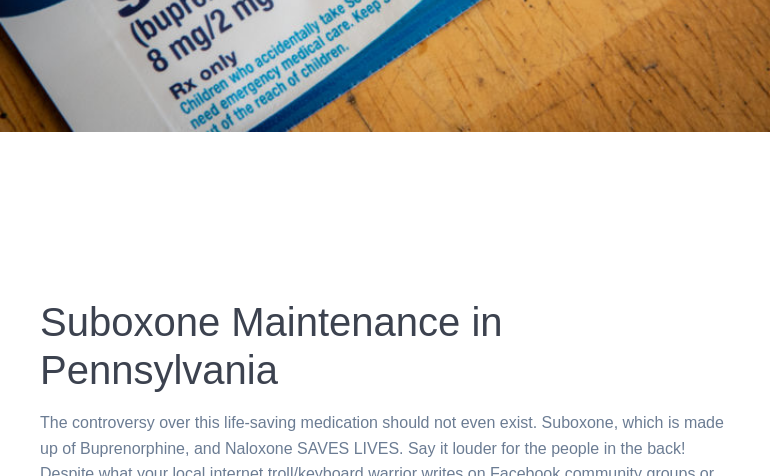Describe all the elements in the image extensively.

The image prominently displays a close-up of a Suboxone medication label, emphasizing its essential ingredients, Buprenorphine and Naloxone. This life-saving medication is highlighted within the context of a discussion on its effectiveness as a treatment for addiction. Accompanying the image is a compelling heading, "Suboxone Maintenance in Pennsylvania," which introduces a passionate statement about the medication's role in addressing the controversy surrounding its use. The text asserts the life-saving properties of Suboxone, encouraging readers to vocalize their support for medication-assisted treatment, despite skepticism from some online commentators. Overall, the image and text together promote a message of advocacy for the benefits of Suboxone in addiction recovery efforts.